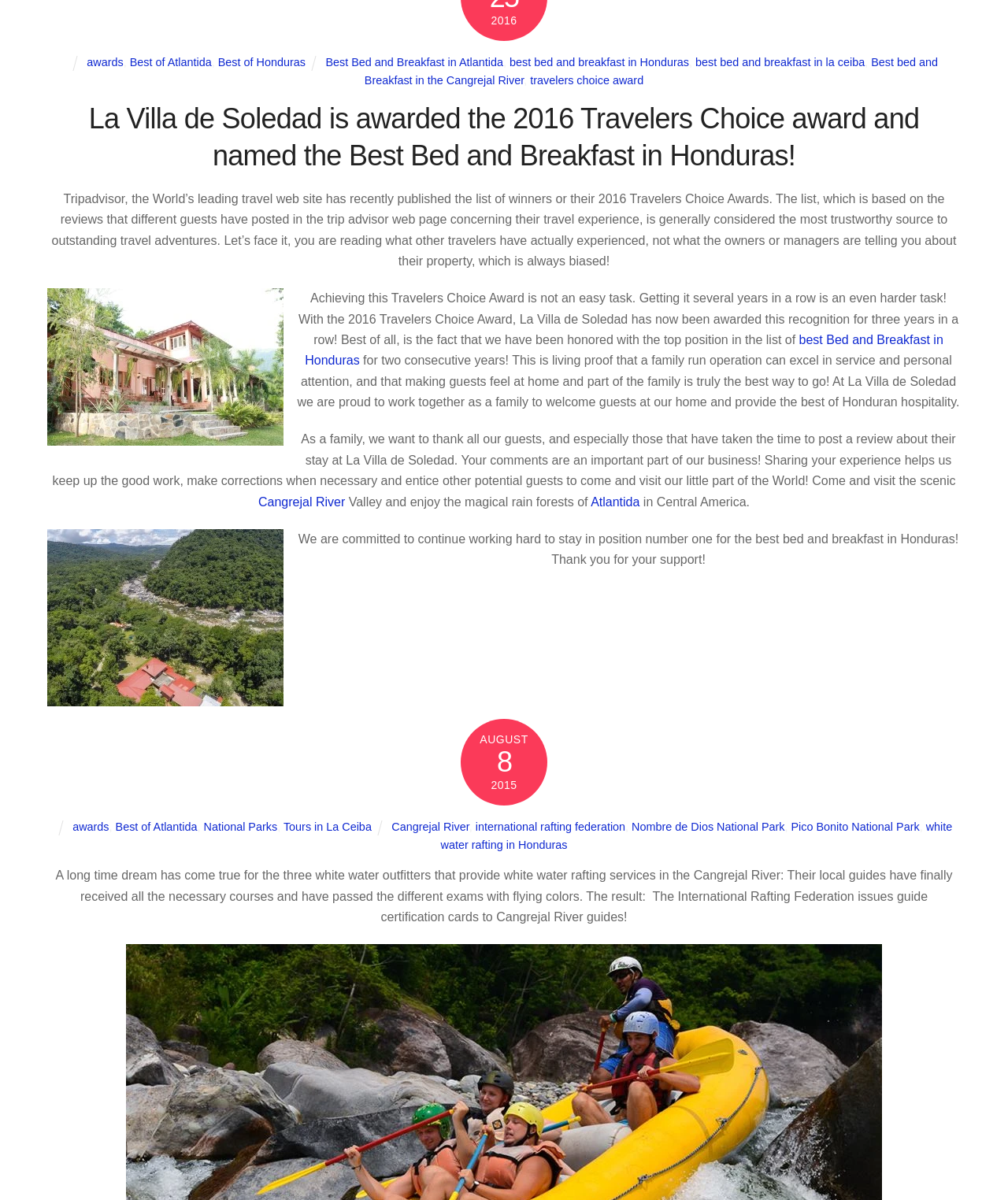What award did La Villa de Soledad win in 2016?
Please provide a single word or phrase in response based on the screenshot.

Travelers Choice award